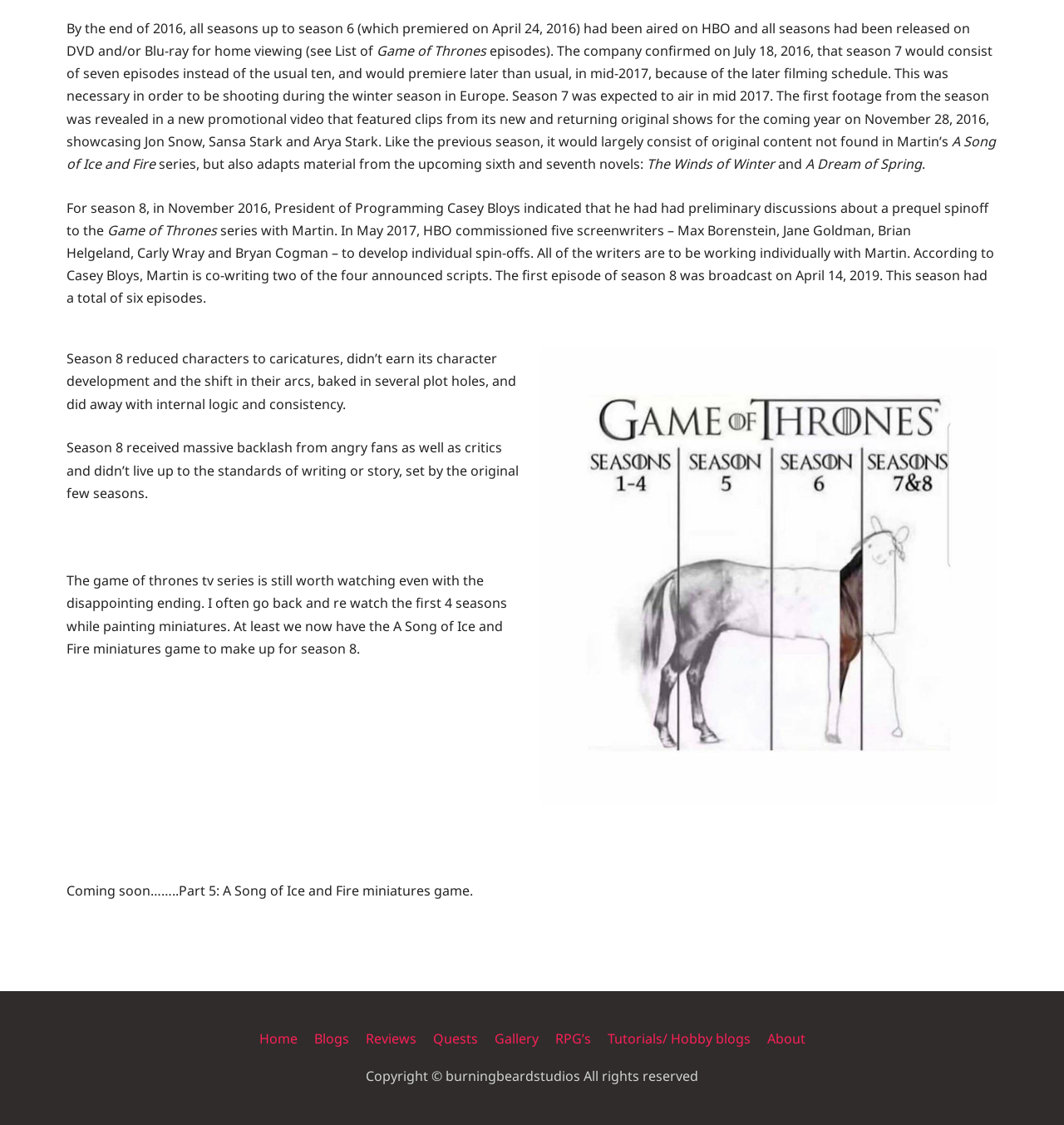What is the name of the TV series discussed?
Answer the question with as much detail as you can, using the image as a reference.

The webpage discusses the TV series 'Game of Thrones' as evident from the multiple mentions of the show's name and its seasons throughout the text.